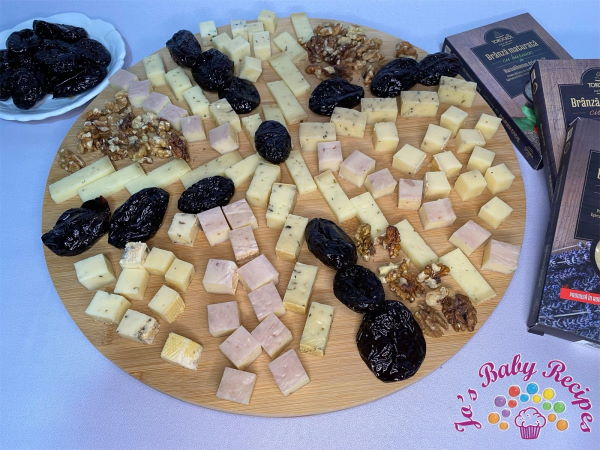Construct a detailed narrative about the image.

This image showcases a beautifully arranged platter featuring a delightful assortment of cheeses and prunes. The charming wooden board is artfully filled with cubes of various cheeses, some sprinkled with herbs, alongside generous portions of prunes and walnuts, creating a contrast of colors and textures. In the background, you can see decorative packaging, likely from the cheese products, adding a touch of elegance to the display. This platter is a perfect choice for a snack or appetizer, showcasing the beautiful pairing of savory cheeses with the sweetness of dried fruit, inviting enjoyment for any occasion.